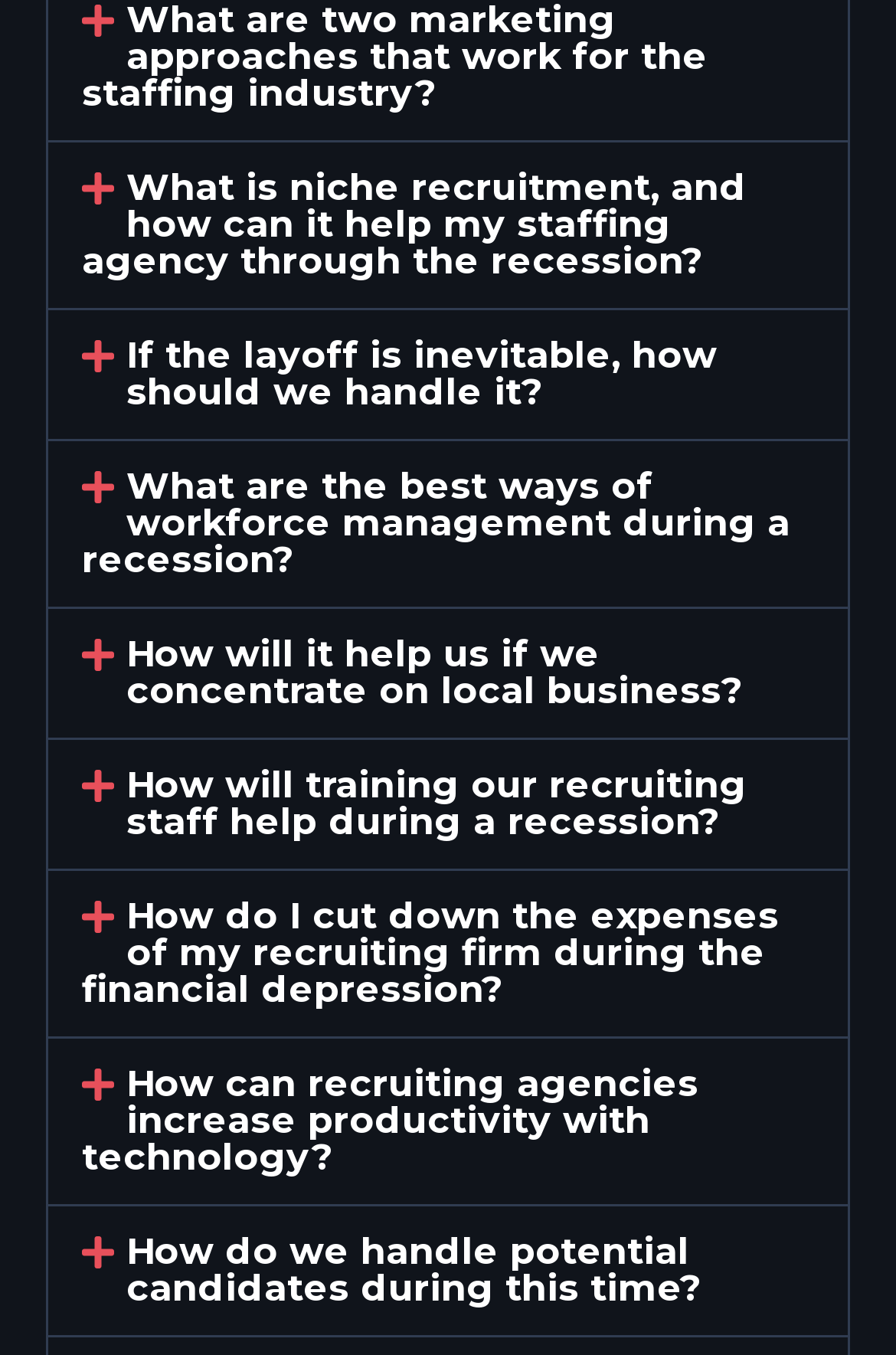Highlight the bounding box coordinates of the element you need to click to perform the following instruction: "Read 'How will it help us if we concentrate on local business?'."

[0.053, 0.449, 0.947, 0.544]